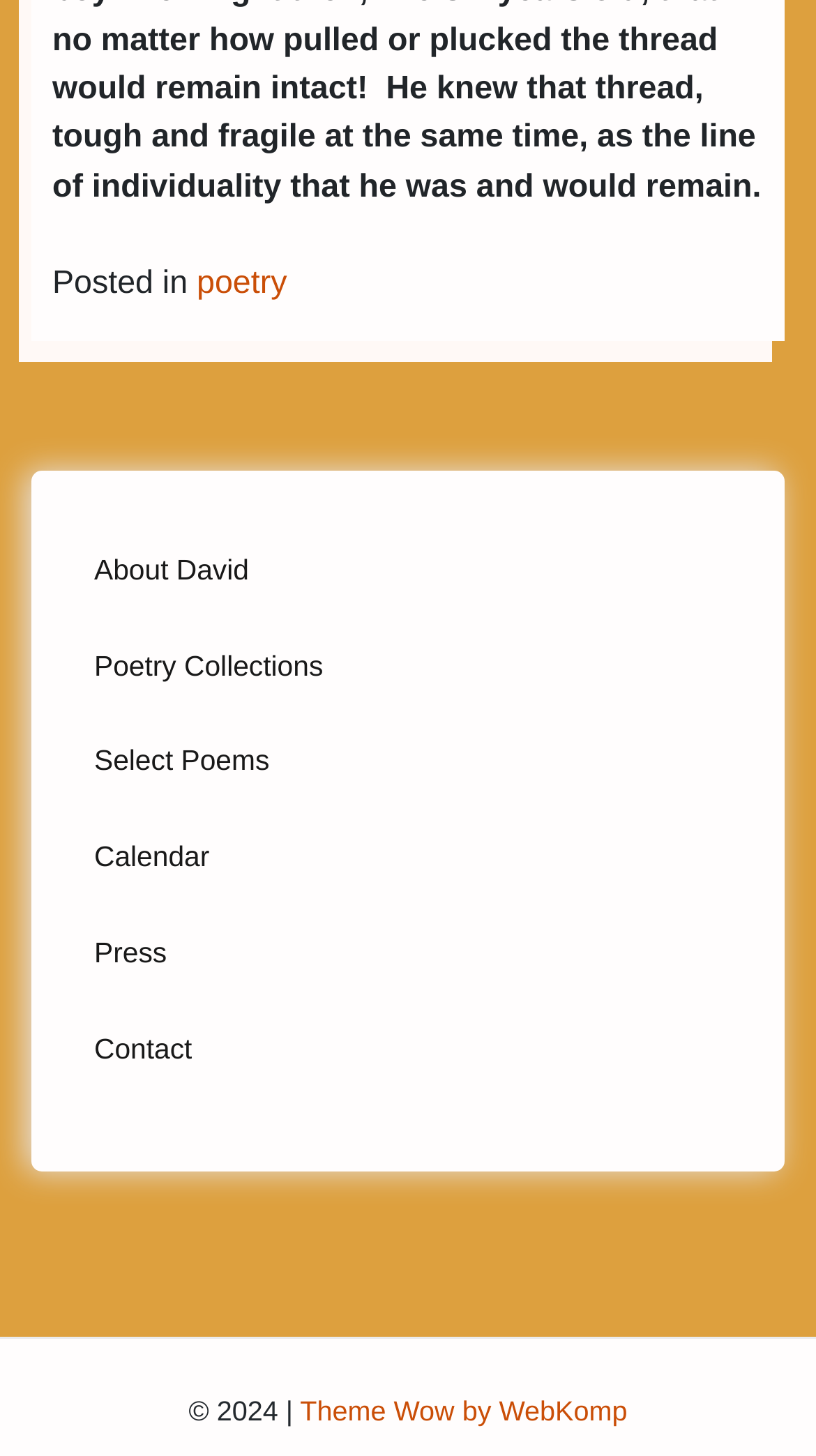How many sections are available in the footer?
Answer with a single word or short phrase according to what you see in the image.

2